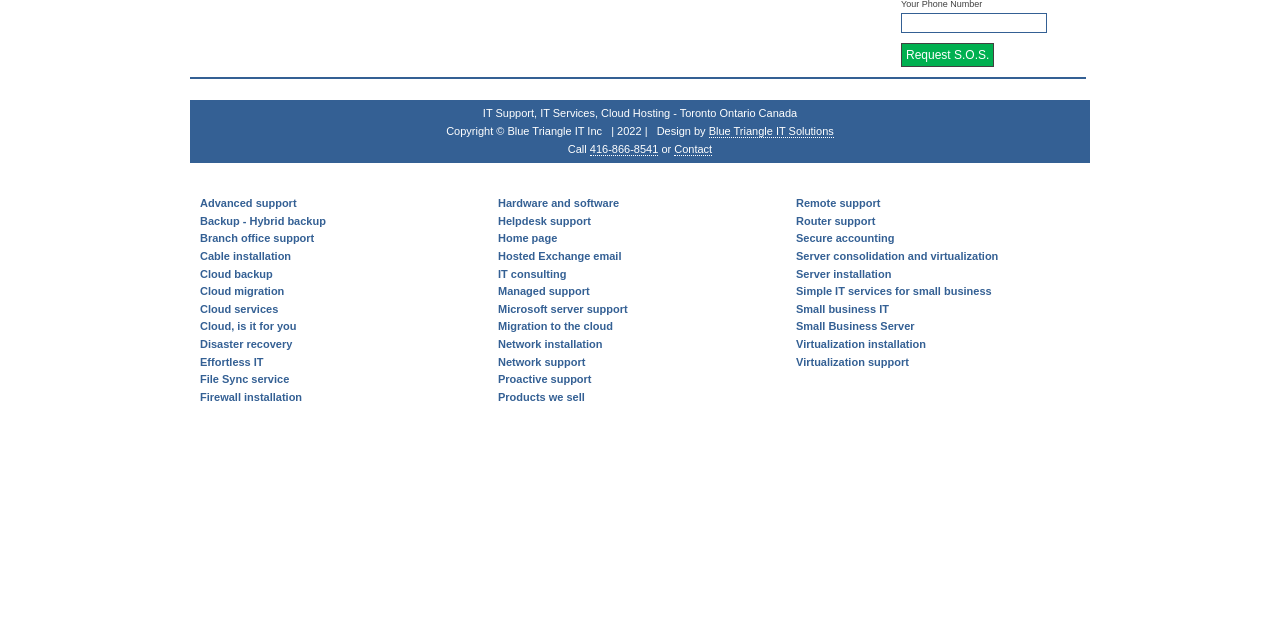From the webpage screenshot, identify the region described by Contact. Provide the bounding box coordinates as (top-left x, top-left y, bottom-right x, bottom-right y), with each value being a floating point number between 0 and 1.

[0.527, 0.223, 0.556, 0.243]